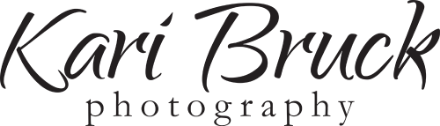Give a succinct answer to this question in a single word or phrase: 
What is the photographer known for capturing?

Moments in various contexts